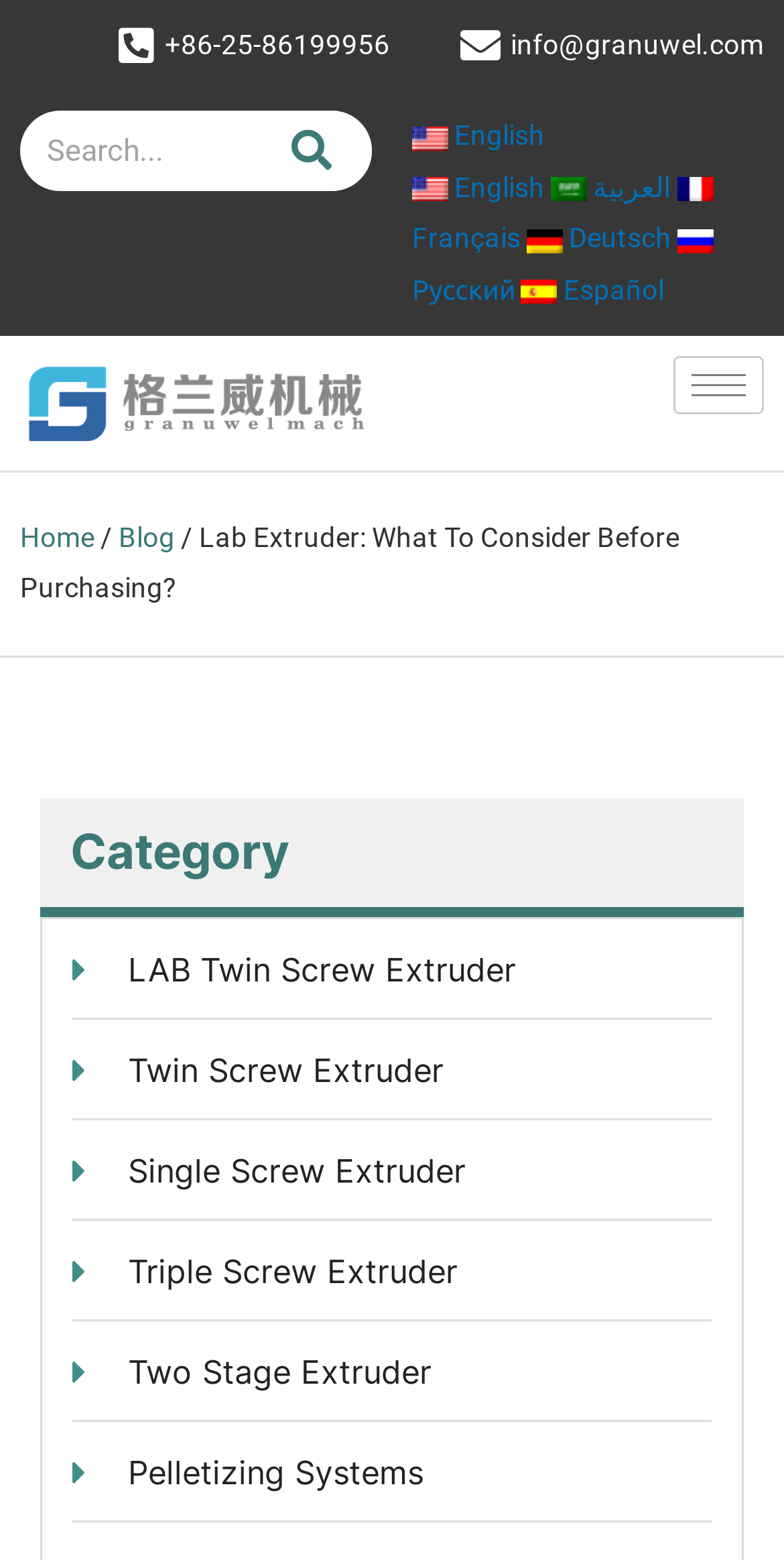Determine the bounding box coordinates of the clickable area required to perform the following instruction: "Contact us by phone". The coordinates should be represented as four float numbers between 0 and 1: [left, top, right, bottom].

[0.133, 0.013, 0.497, 0.046]